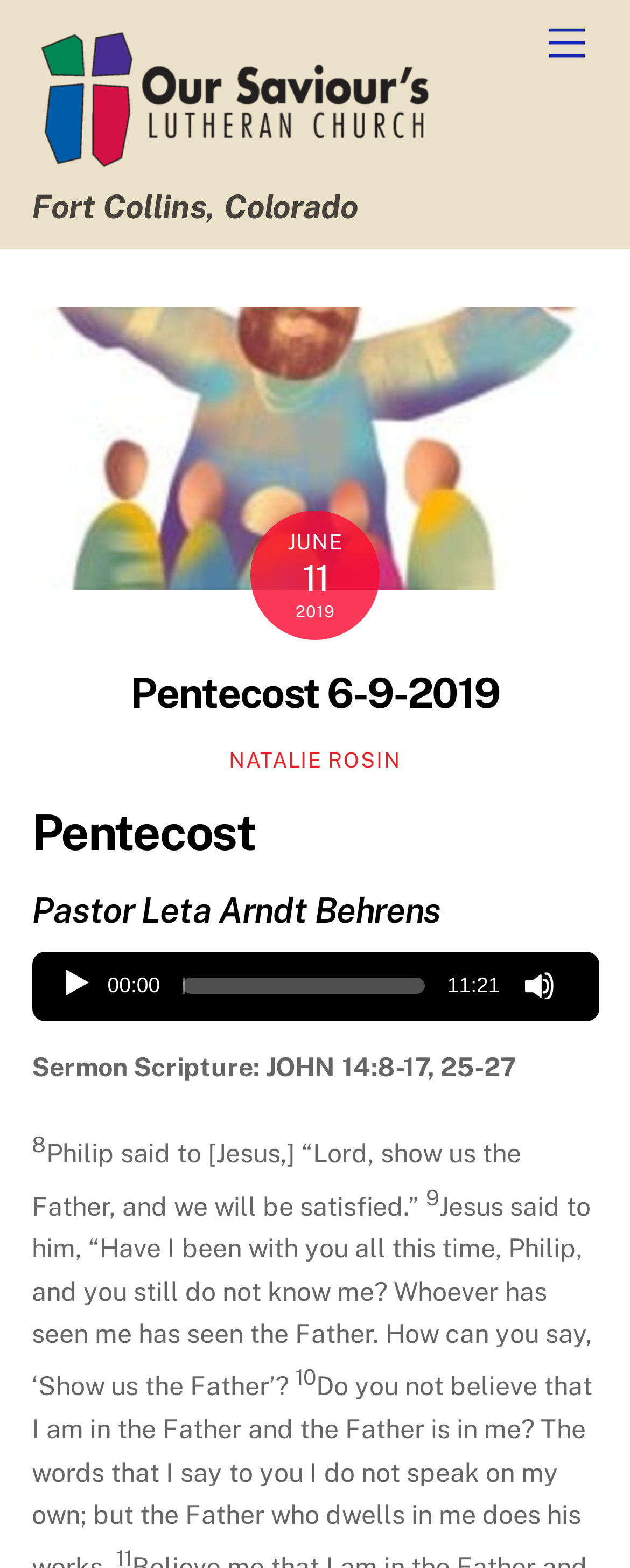What is the location of the church? Based on the image, give a response in one word or a short phrase.

Fort Collins, Colorado